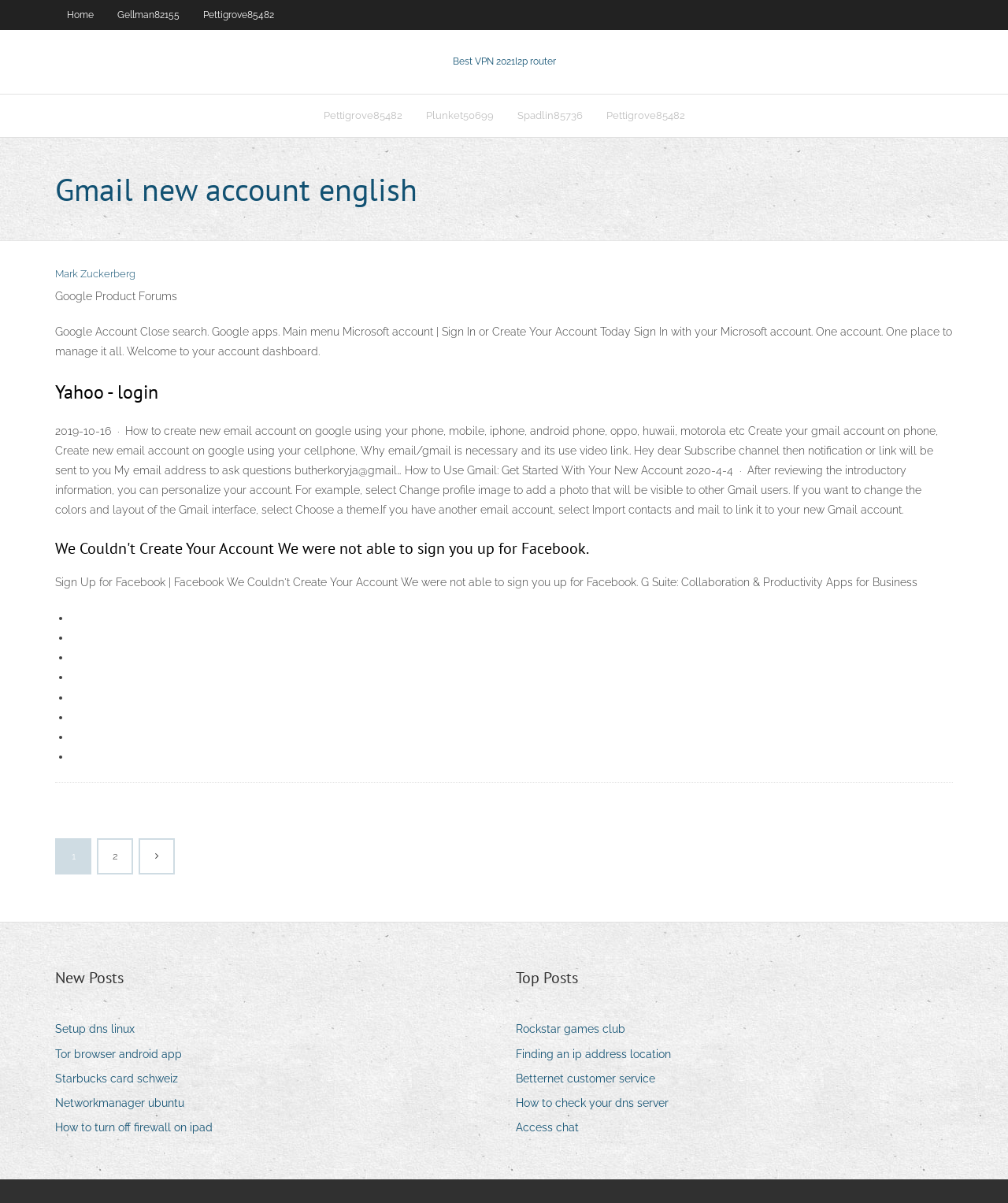Show the bounding box coordinates for the element that needs to be clicked to execute the following instruction: "Click on the 'Setup dns linux' link". Provide the coordinates in the form of four float numbers between 0 and 1, i.e., [left, top, right, bottom].

[0.055, 0.847, 0.145, 0.865]